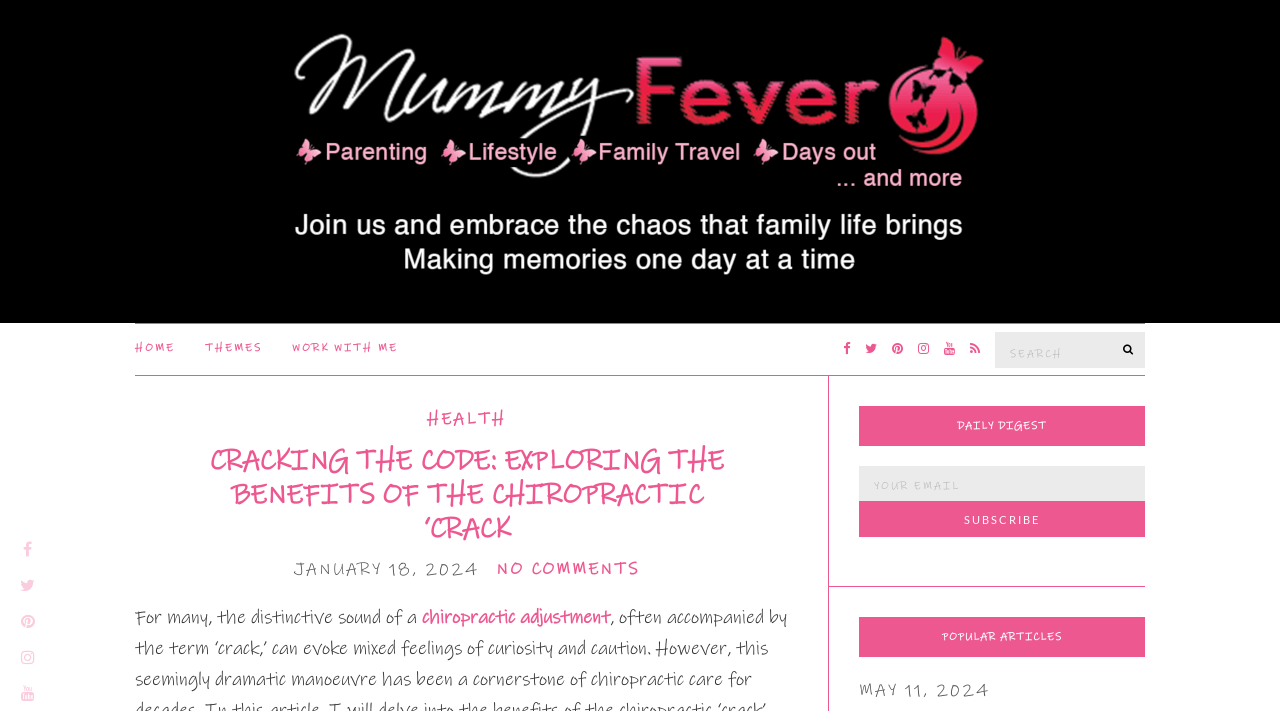Could you highlight the region that needs to be clicked to execute the instruction: "Search for something"?

[0.777, 0.467, 0.895, 0.518]